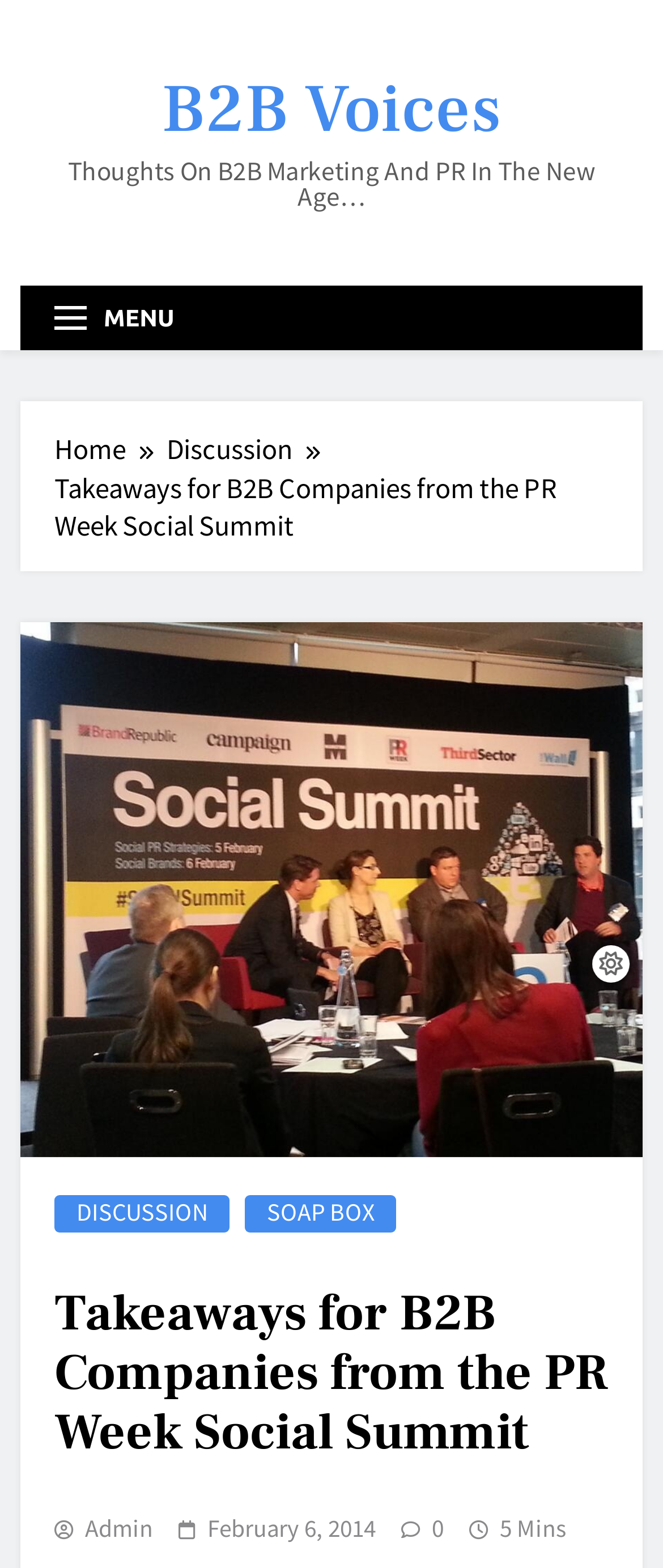Please analyze the image and give a detailed answer to the question:
What is the estimated reading time of the article?

I found the estimated reading time of the article by looking at the static text element with the text '5 Mins' at the bottom of the page, which indicates the approximate time it takes to read the article.